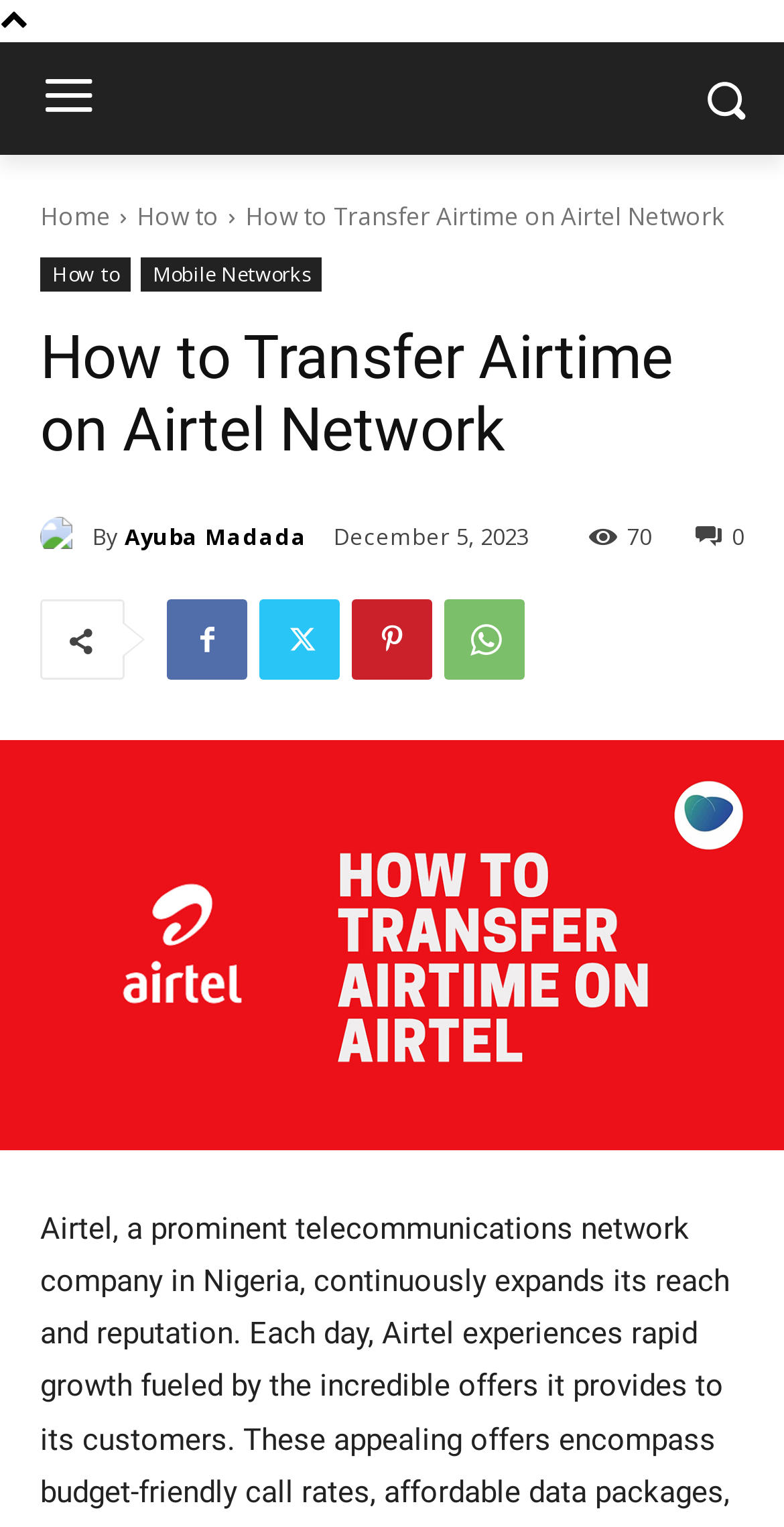Give a succinct answer to this question in a single word or phrase: 
When was the article published?

December 5, 2023